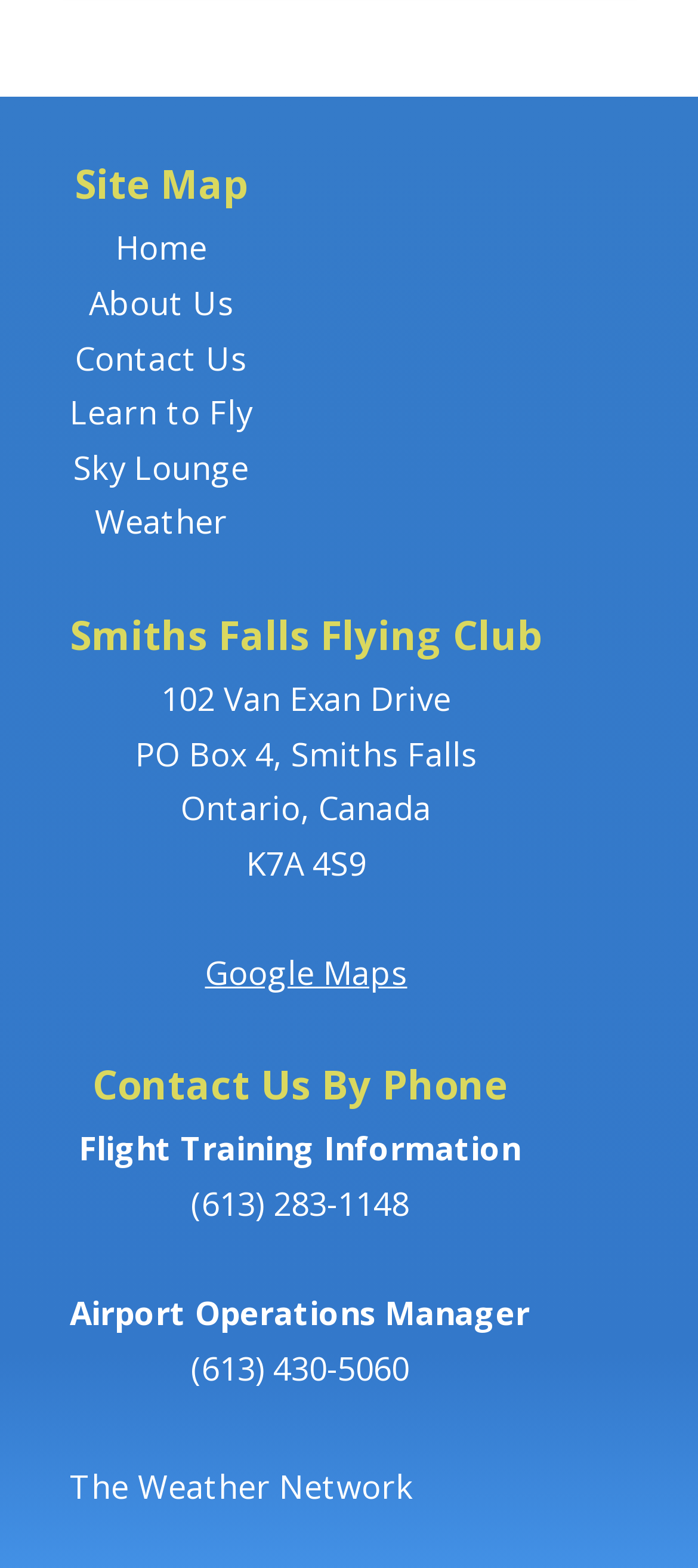What is the postal code of Smiths Falls Flying Club?
Refer to the image and respond with a one-word or short-phrase answer.

K7A 4S9